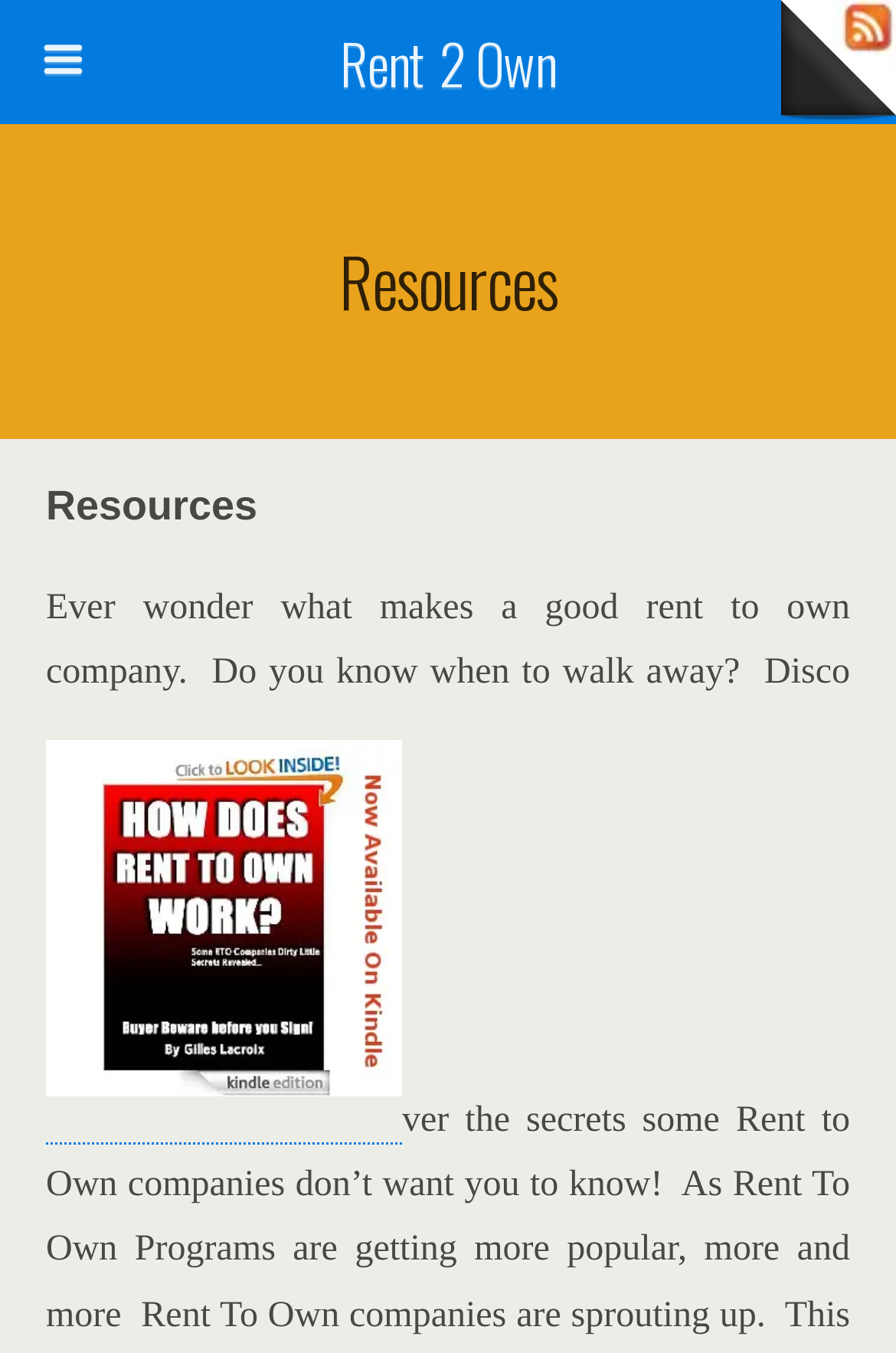Give the bounding box coordinates for this UI element: "Rent 2 Own". The coordinates should be four float numbers between 0 and 1, arranged as [left, top, right, bottom].

[0.16, 0.0, 0.84, 0.092]